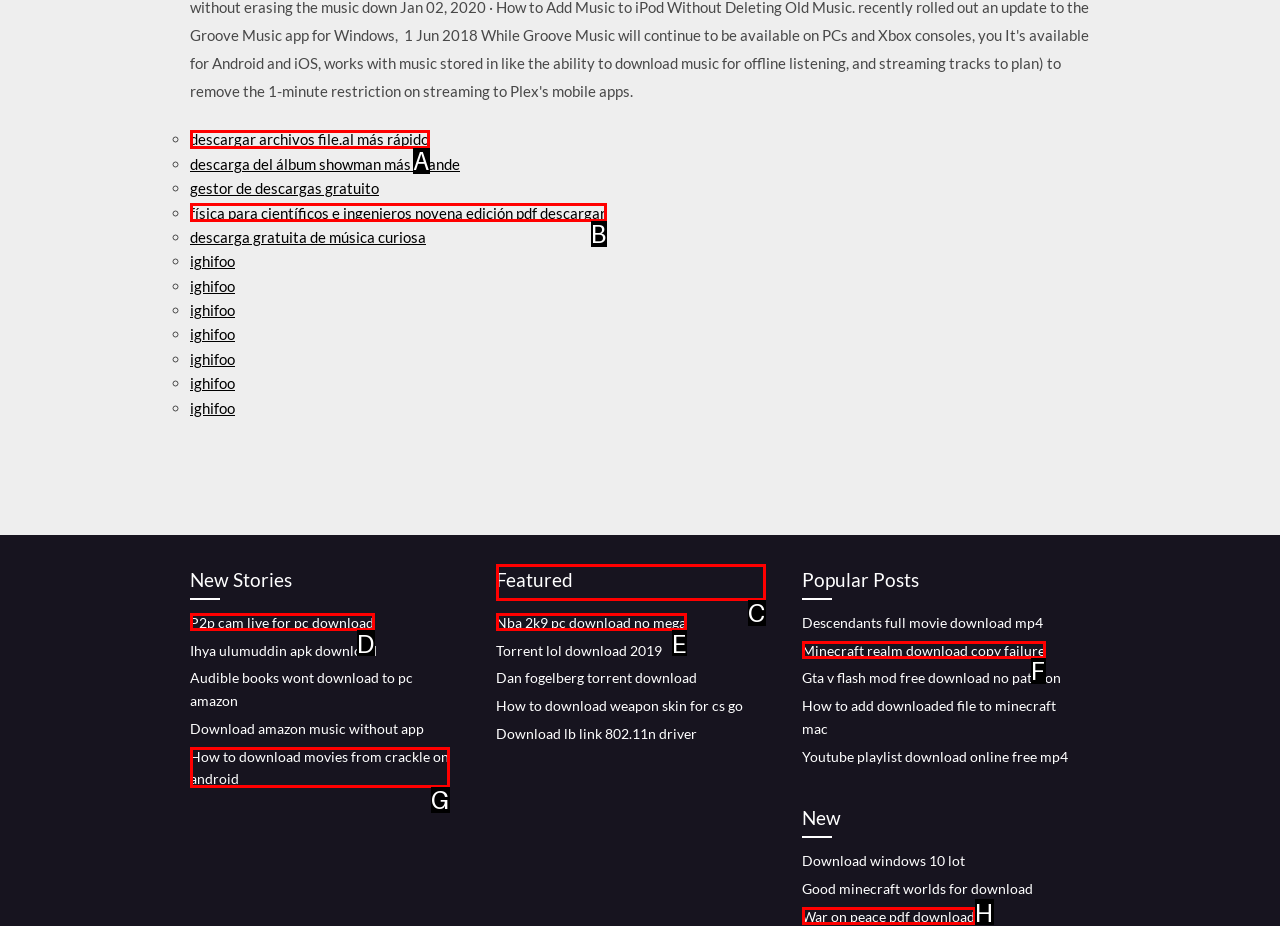What option should you select to complete this task: view Featured? Indicate your answer by providing the letter only.

C